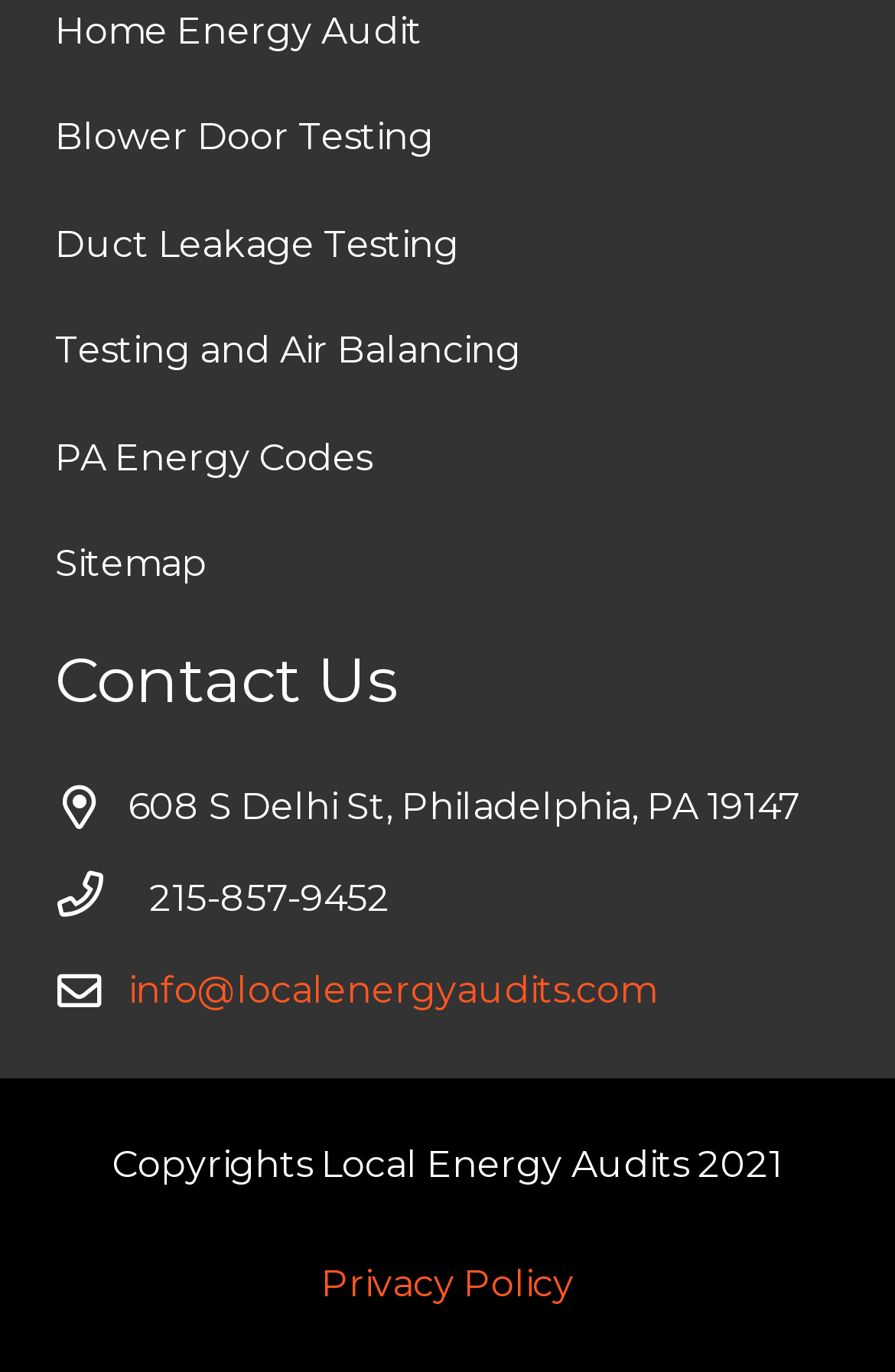With reference to the image, please provide a detailed answer to the following question: What is the copyright year of Local Energy Audits?

I found the copyright year by looking at the static text element that contains the copyright information, which is 'Copyrights Local Energy Audits 2021'.